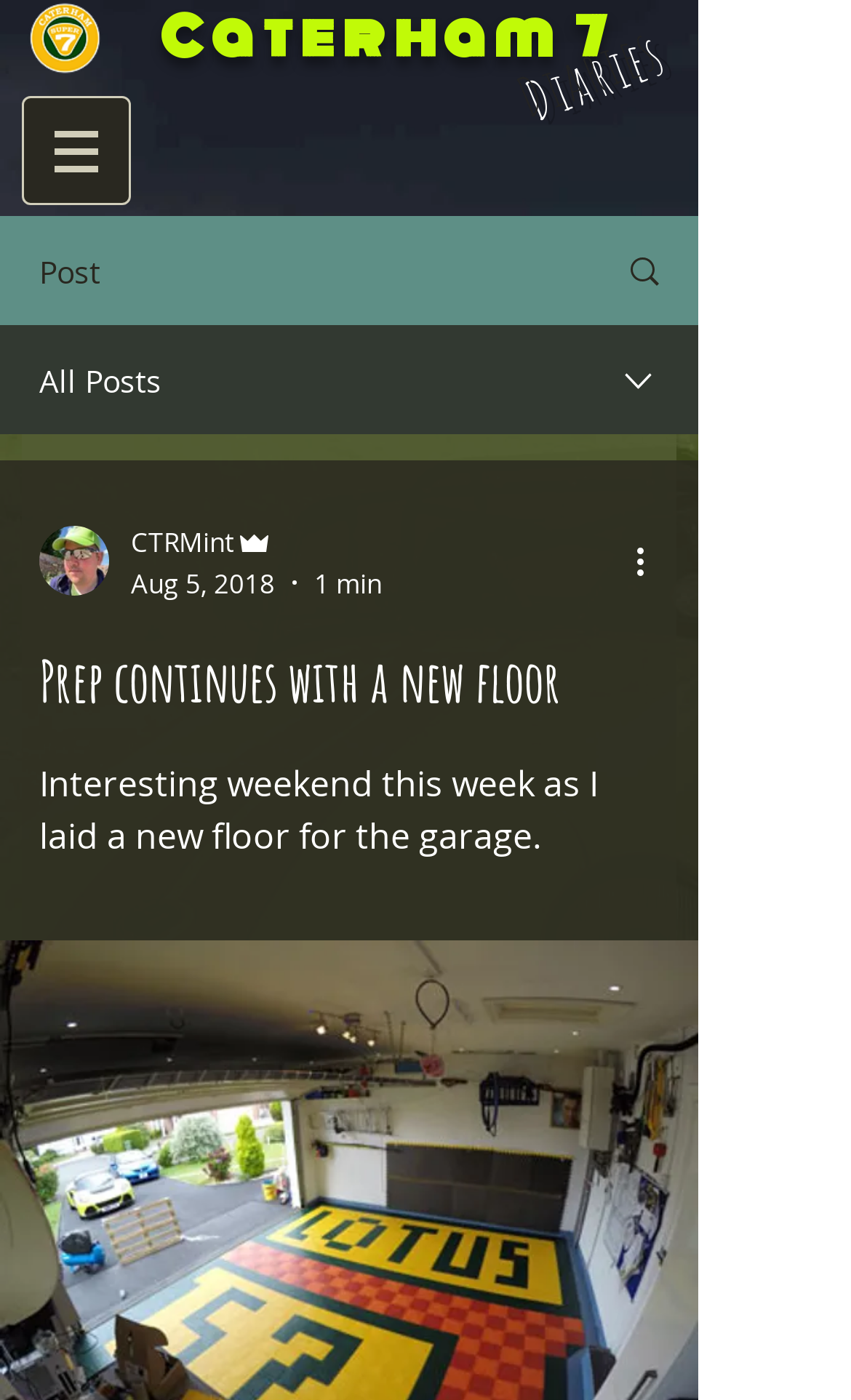What is the estimated reading time of the article?
Using the image, give a concise answer in the form of a single word or short phrase.

1 min